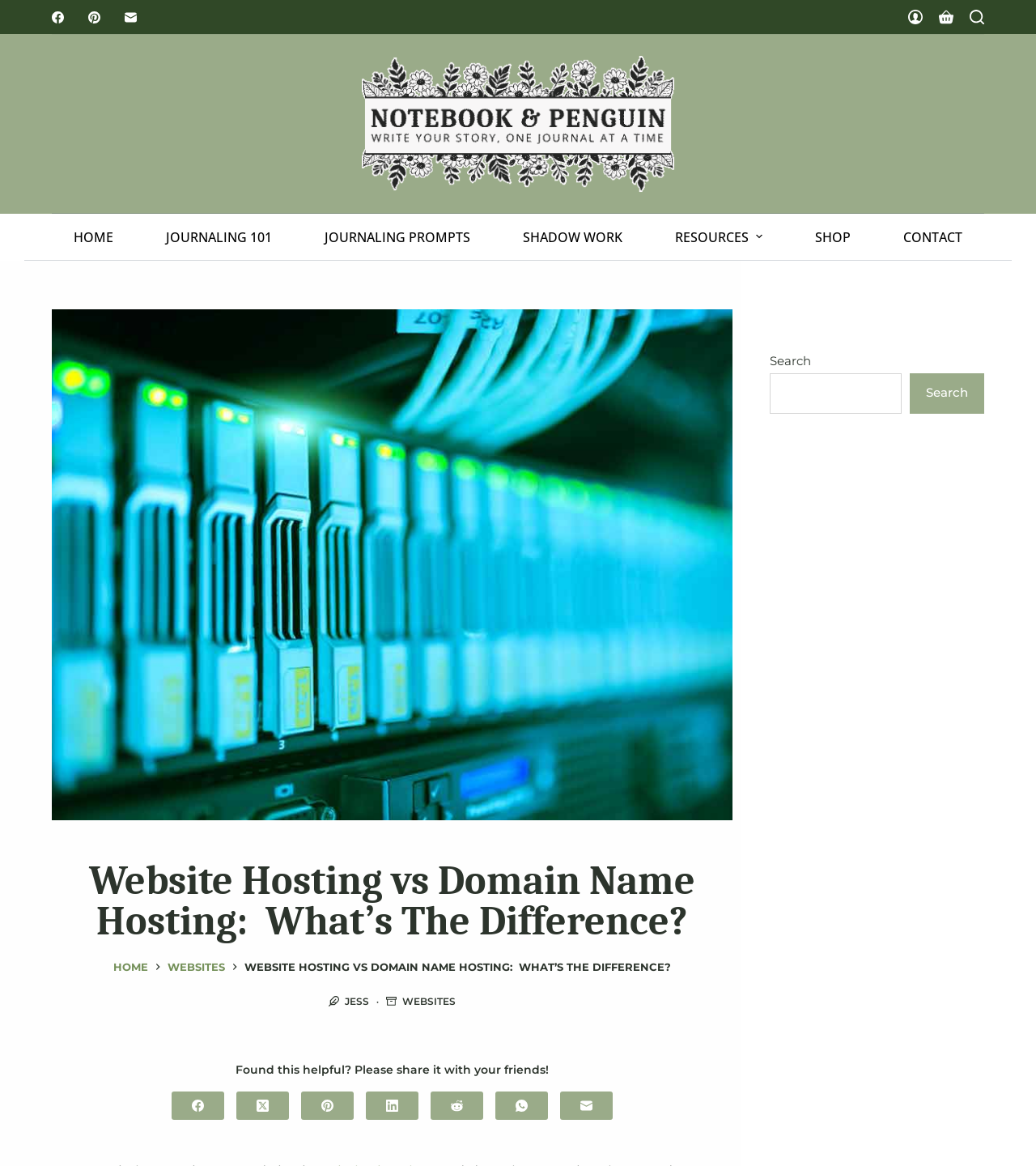Determine the bounding box coordinates for the clickable element to execute this instruction: "Read the article about journaling 101". Provide the coordinates as four float numbers between 0 and 1, i.e., [left, top, right, bottom].

[0.135, 0.189, 0.288, 0.217]